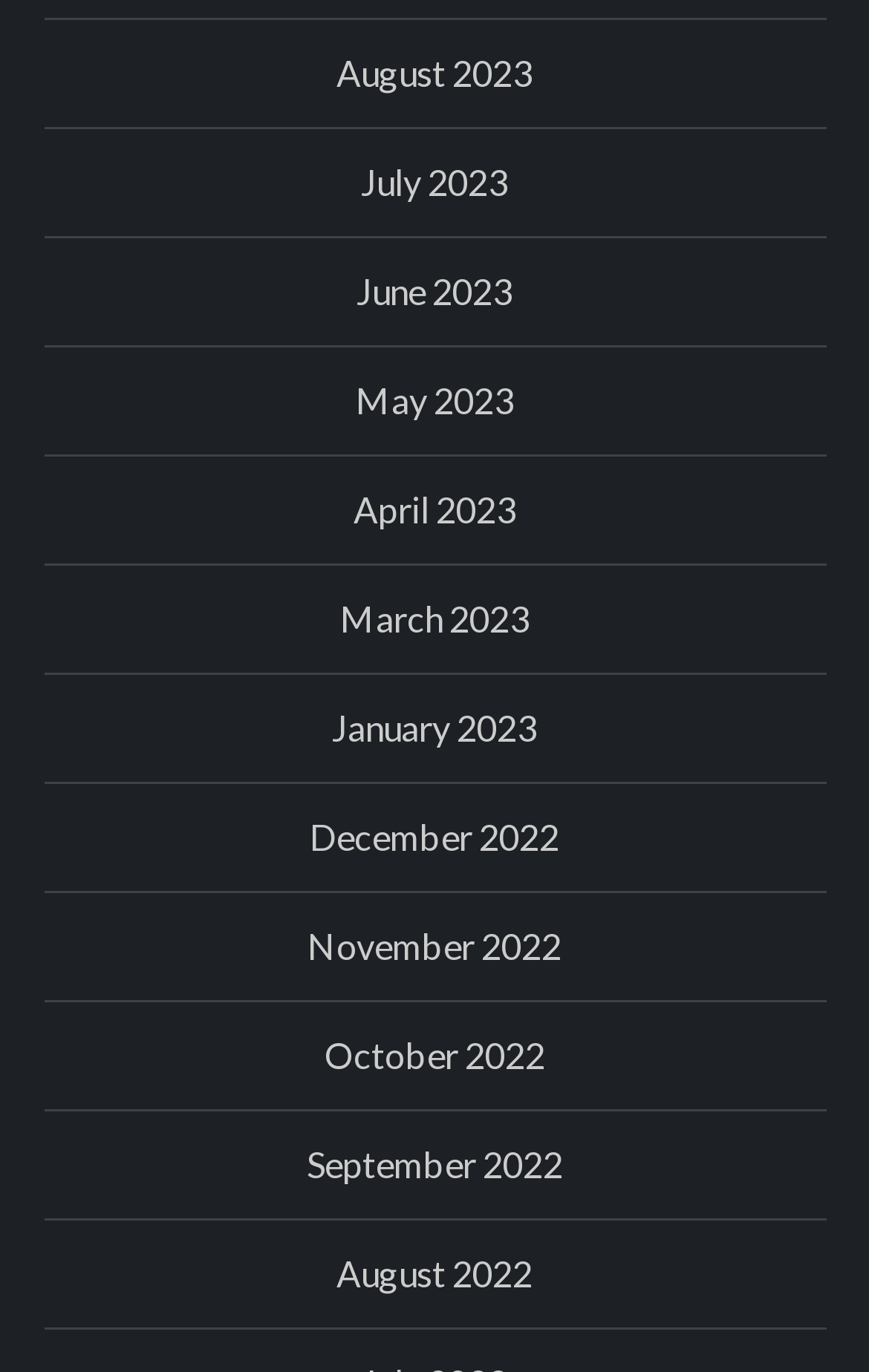Identify the bounding box coordinates of the clickable section necessary to follow the following instruction: "view June 2023". The coordinates should be presented as four float numbers from 0 to 1, i.e., [left, top, right, bottom].

[0.41, 0.19, 0.59, 0.235]